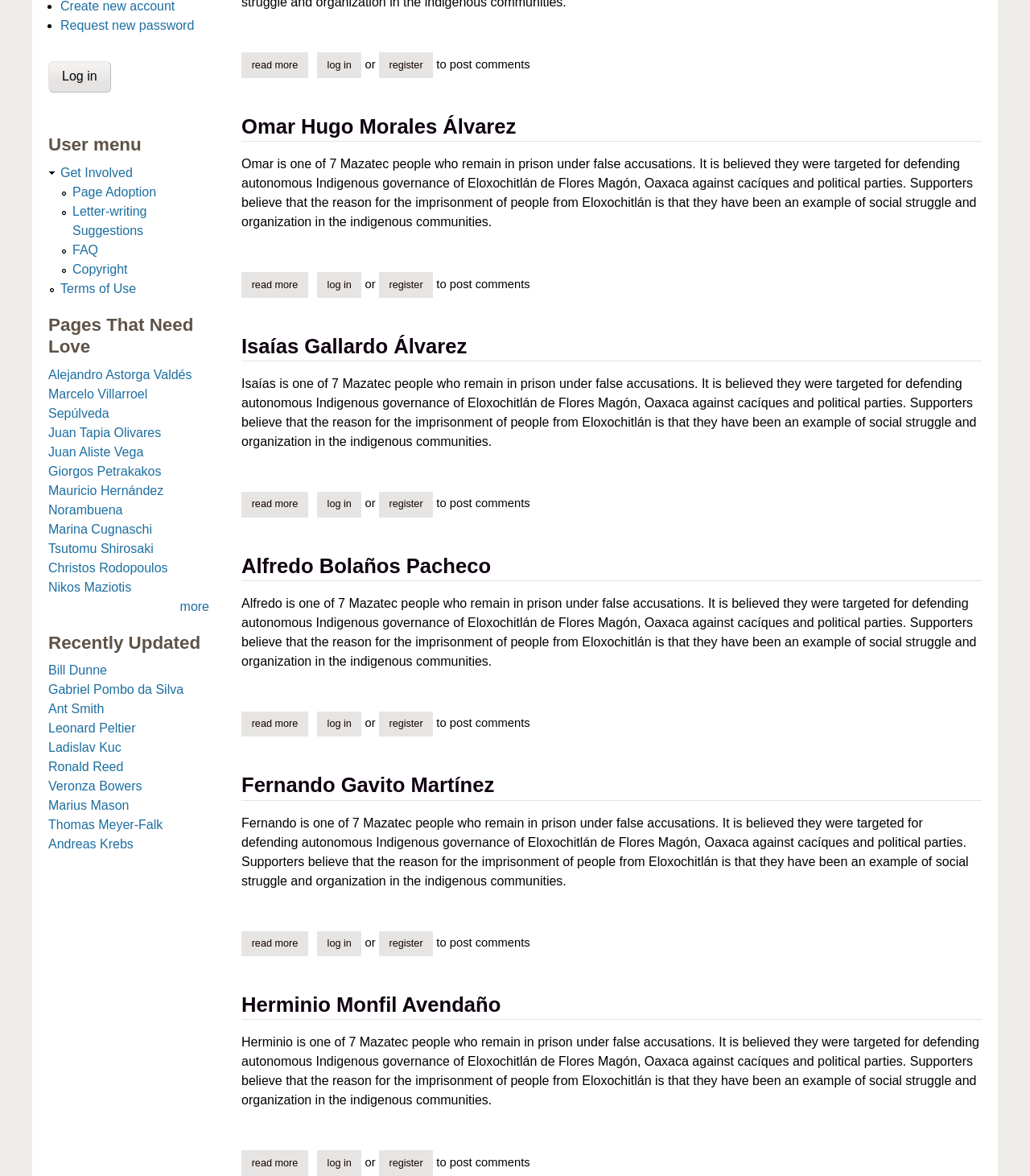Using the element description: "register", determine the bounding box coordinates. The coordinates should be in the format [left, top, right, bottom], with values between 0 and 1.

[0.368, 0.045, 0.42, 0.066]